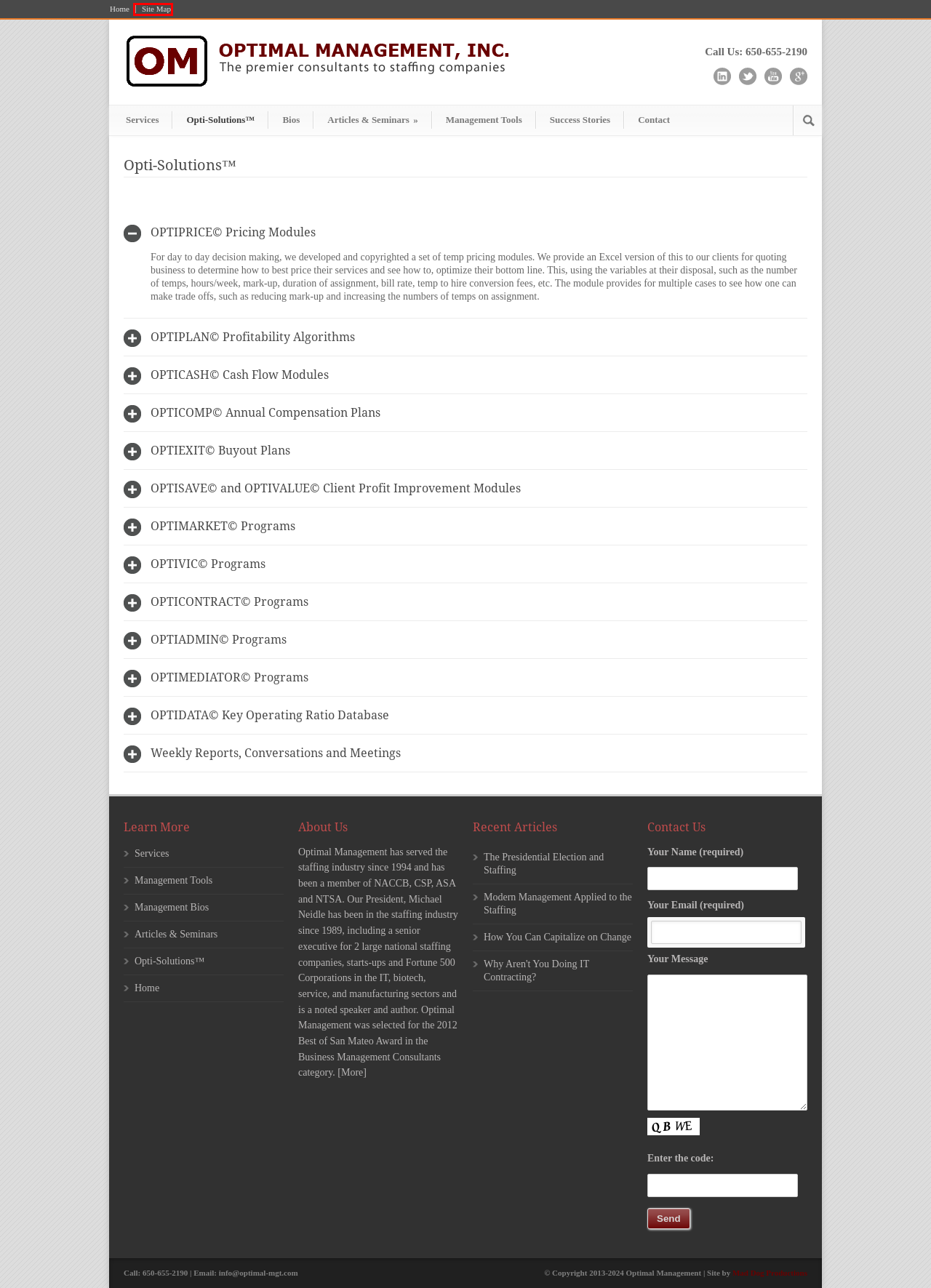Examine the screenshot of a webpage with a red bounding box around a UI element. Your task is to identify the webpage description that best corresponds to the new webpage after clicking the specified element. The given options are:
A. Optimal Management Management Bios - Optimal Management
B. Optimal Management Success Stories - Optimal Management
C. Optimal Management Contact - Optimal Management
D. Optimal Management Site Map - Optimal Management
E. Optimal Management Services - Optimal Management
F. Mad Dog Productions
G. Optimal Management Management Tools - Optimal Management
H. Optimal Management Read Our Articles - Optimal Management

D